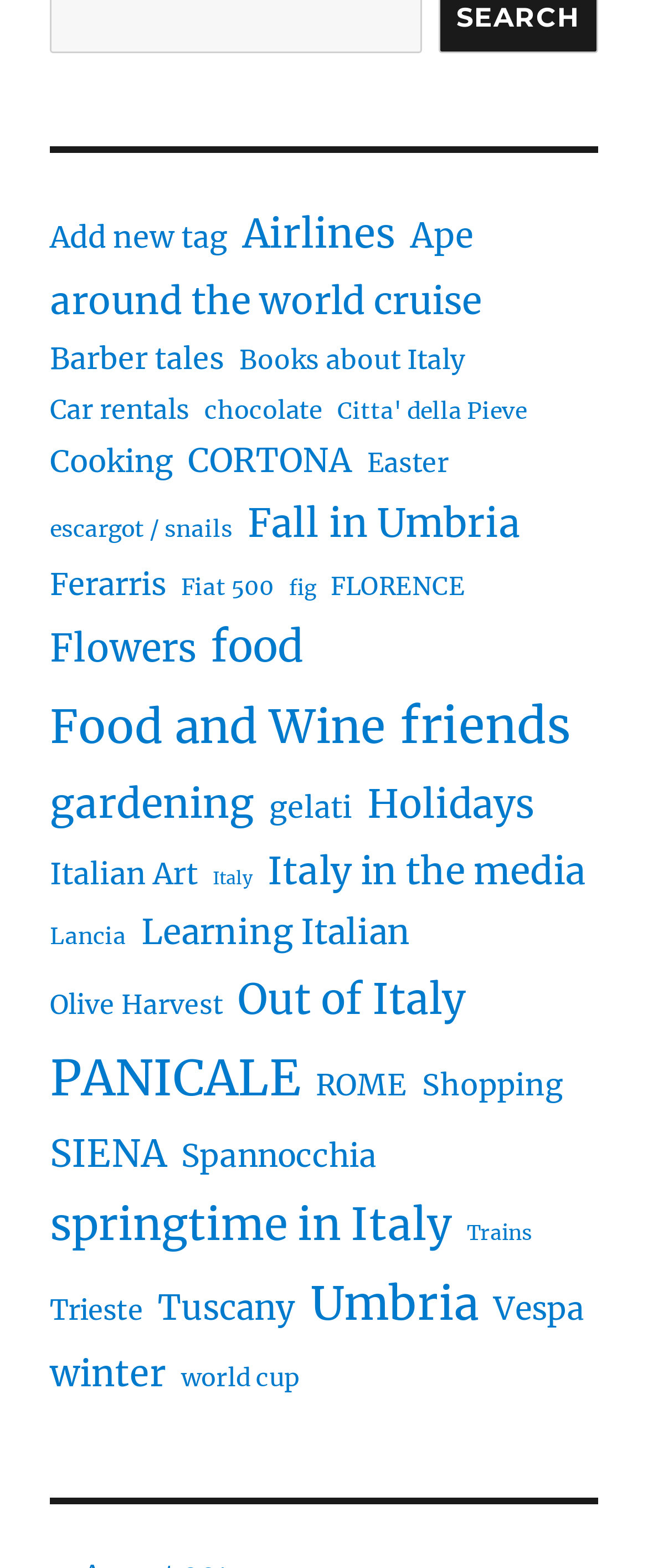Identify the bounding box coordinates for the element you need to click to achieve the following task: "Search for something". The coordinates must be four float values ranging from 0 to 1, formatted as [left, top, right, bottom].

[0.704, 0.001, 0.895, 0.021]